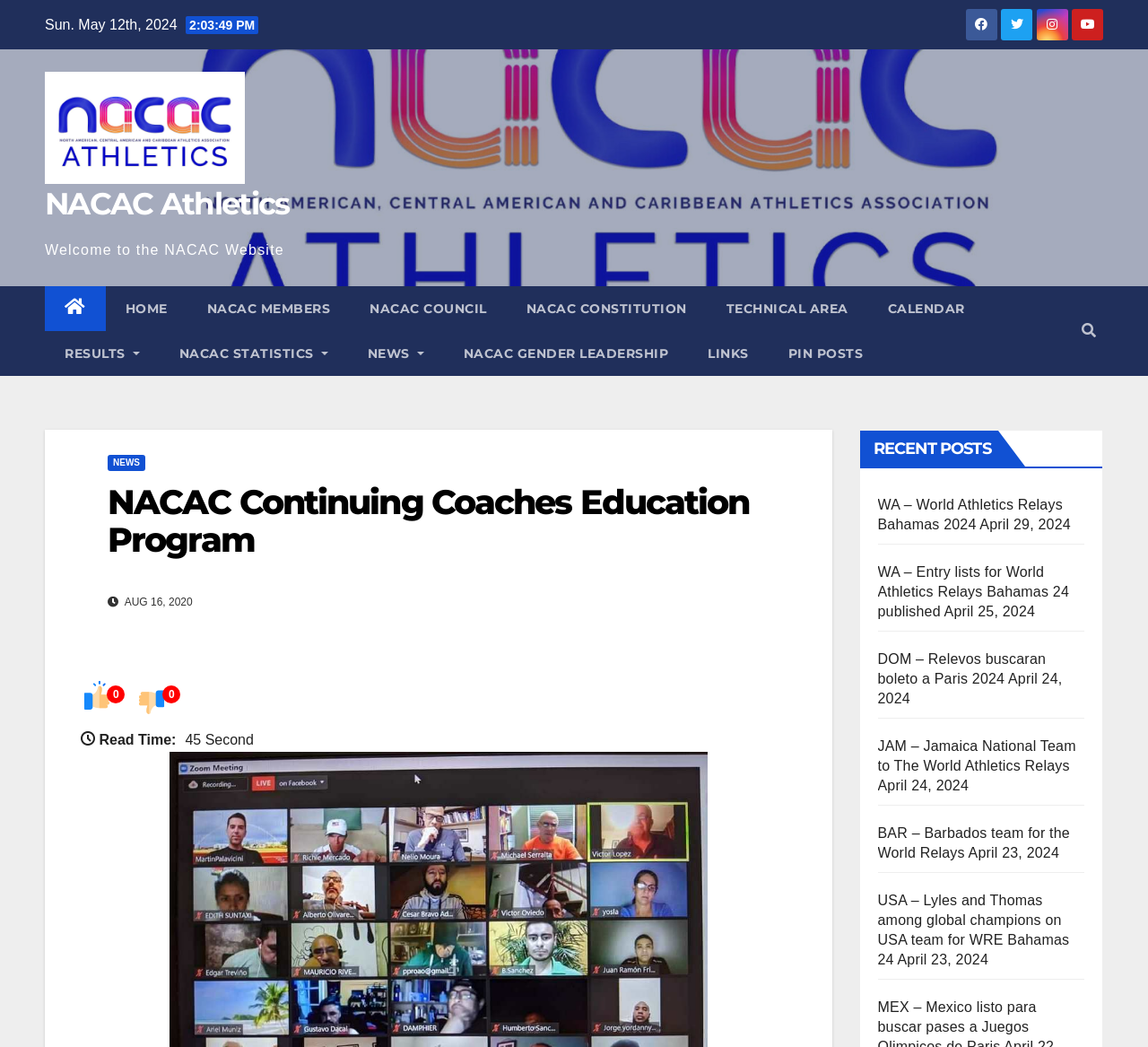Find and specify the bounding box coordinates that correspond to the clickable region for the instruction: "Click on NACAC Athletics".

[0.039, 0.069, 0.213, 0.176]